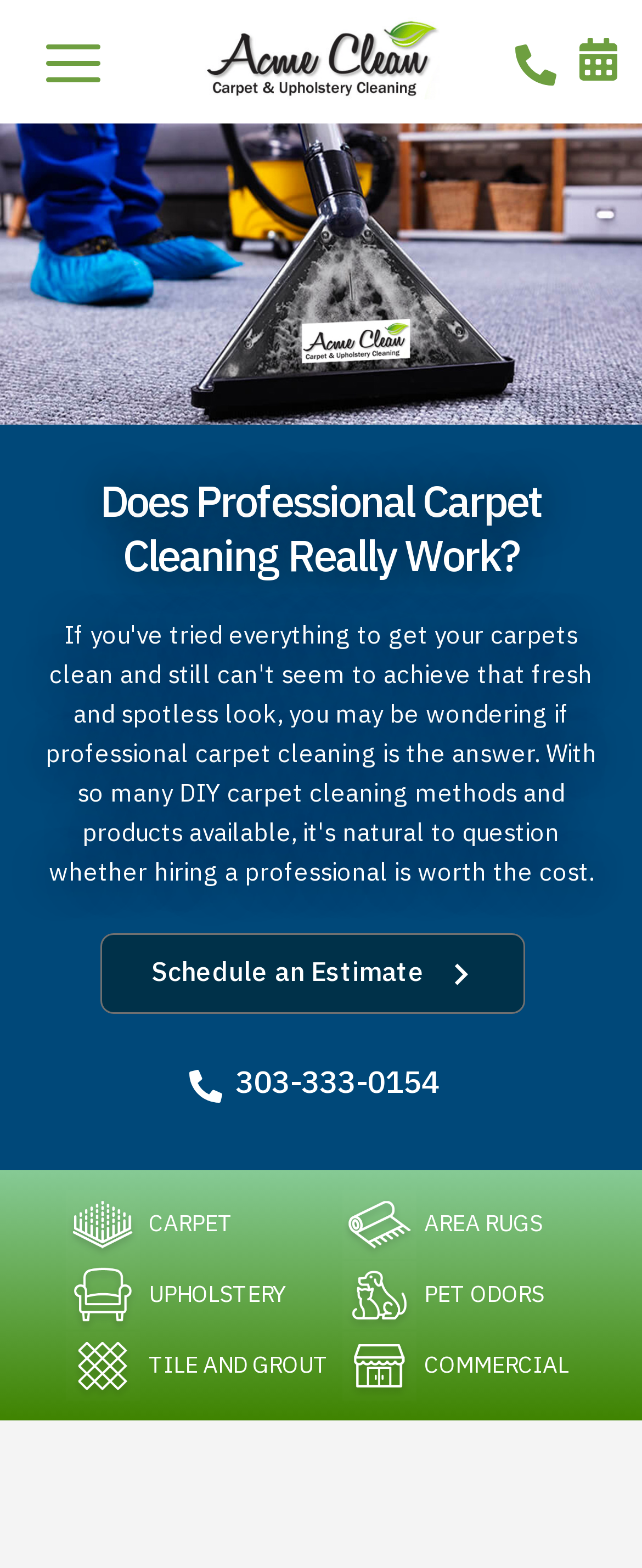What is the company name?
From the screenshot, provide a brief answer in one word or phrase.

Acme Carpet